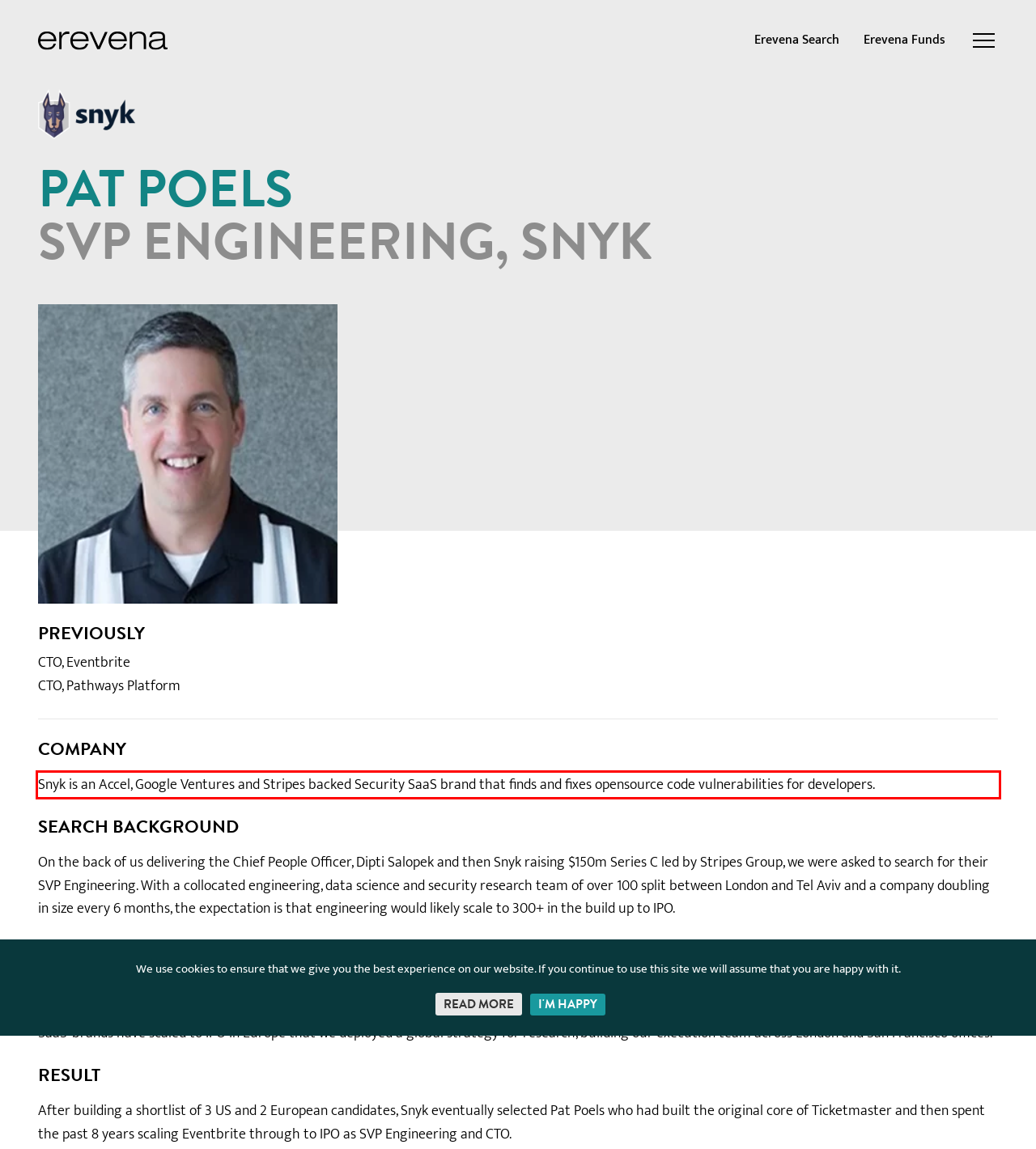Using the provided screenshot, read and generate the text content within the red-bordered area.

Snyk is an Accel, Google Ventures and Stripes backed Security SaaS brand that finds and fixes opensource code vulnerabilities for developers.